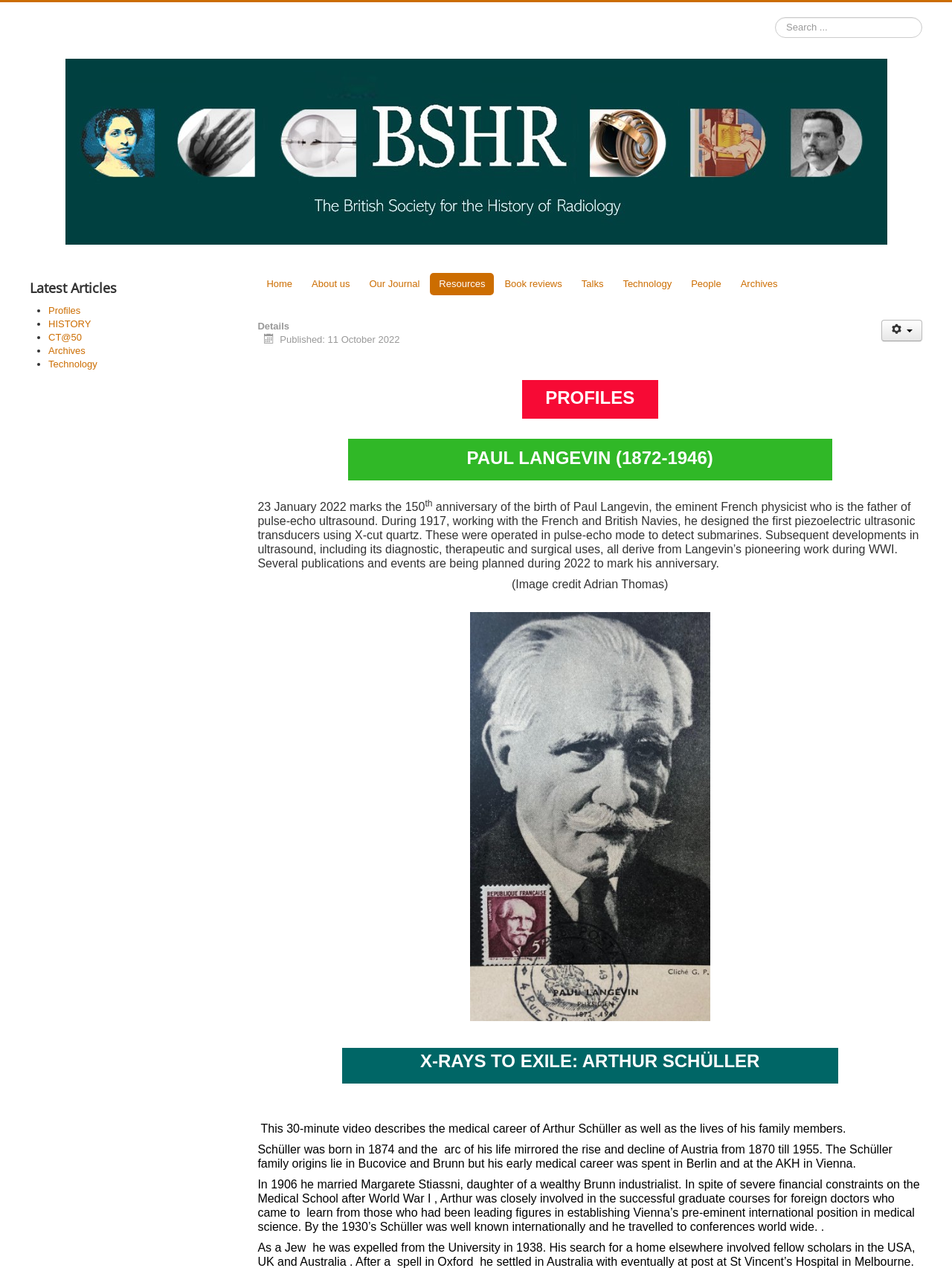Provide a one-word or brief phrase answer to the question:
What is the title of the video described in the webpage?

X-RAYS TO EXILE: ARTHUR SCHÜLLER